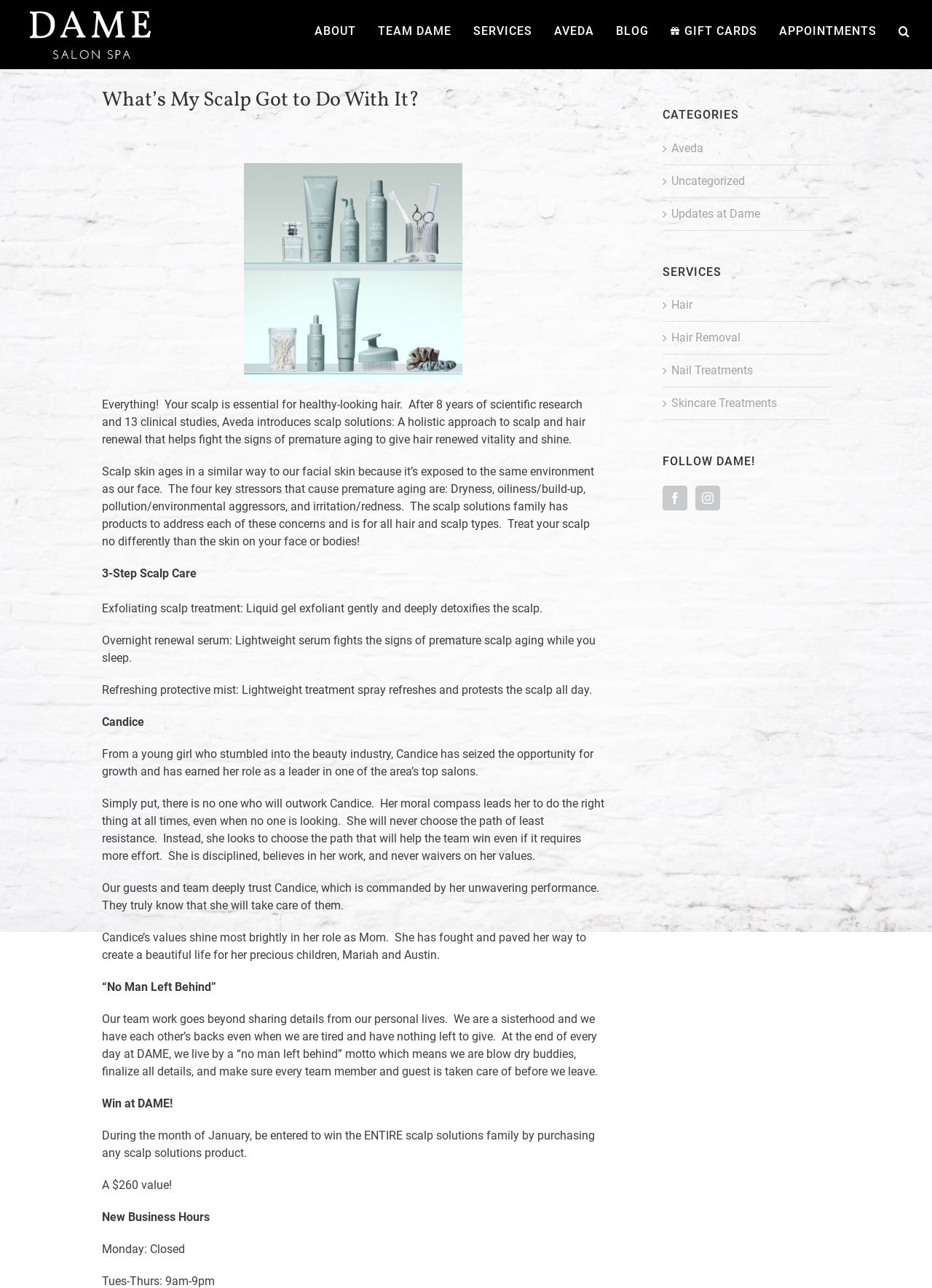Could you locate the bounding box coordinates for the section that should be clicked to accomplish this task: "Click the 'ABOUT' link in the main menu".

[0.338, 0.0, 0.382, 0.048]